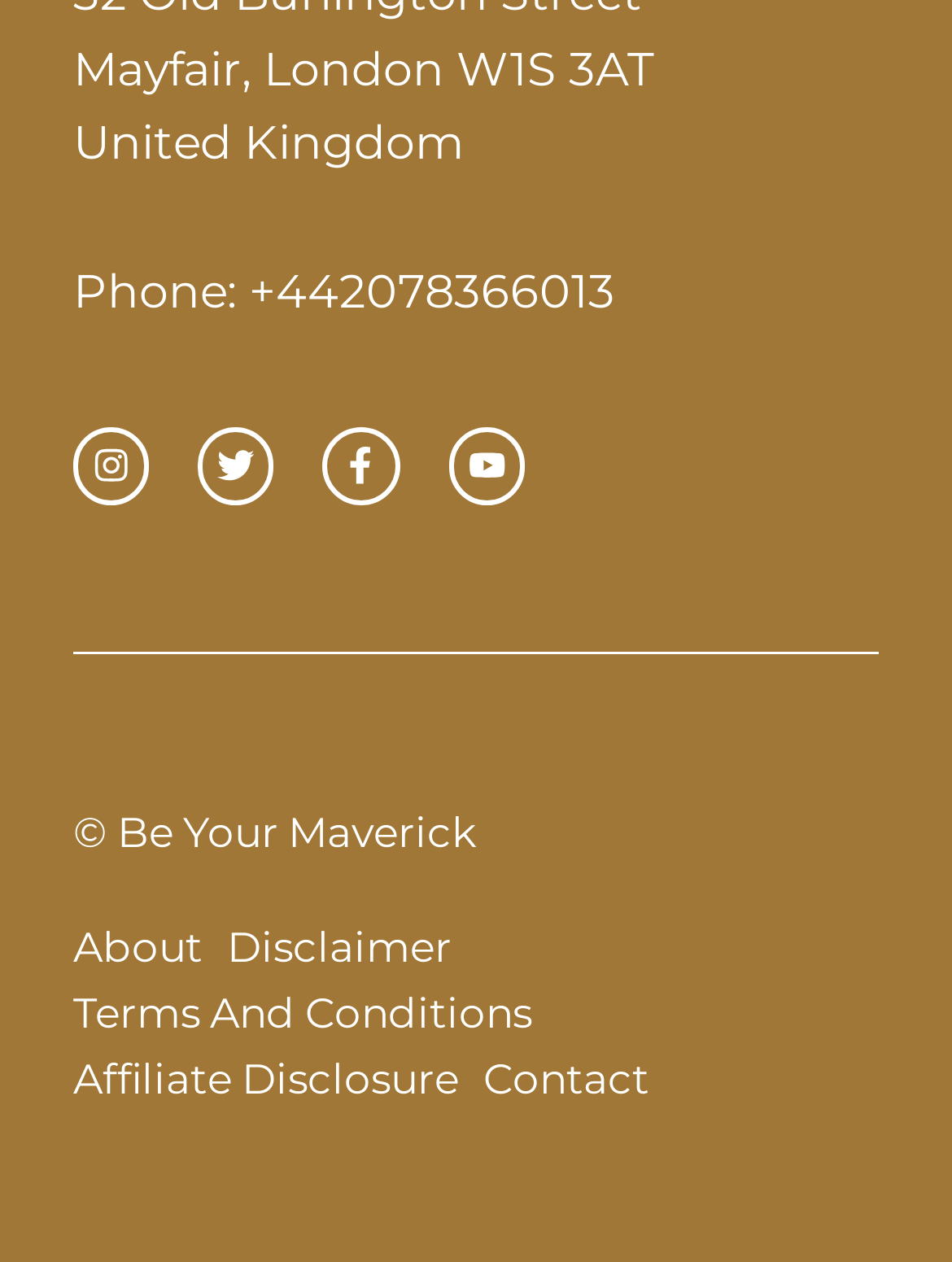What is the phone number of the contact?
Please provide a comprehensive answer based on the information in the image.

I found the static text element 'Phone:' and the adjacent static text element '+442078366013', which indicates that the phone number of the contact is +442078366013.